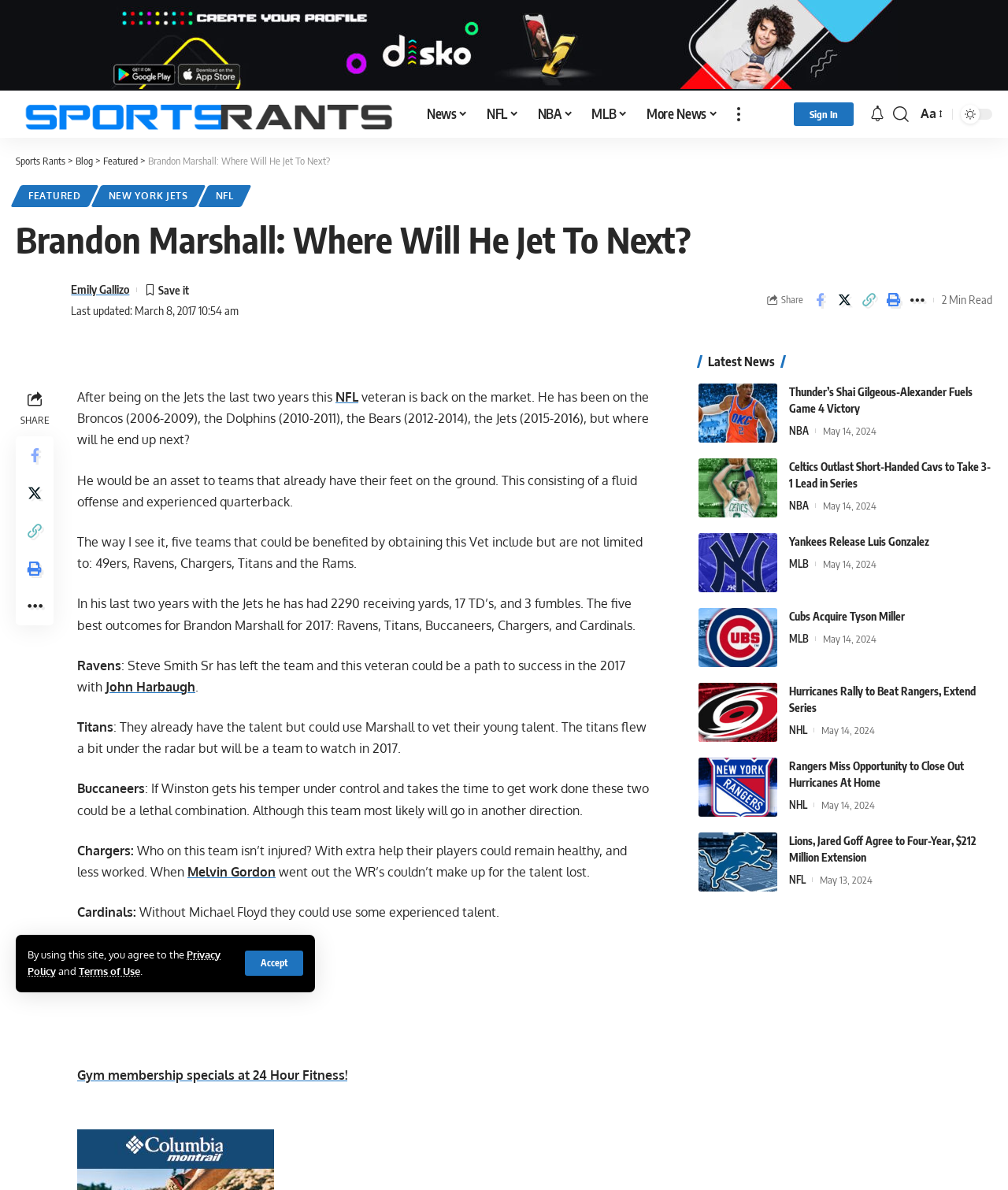Please predict the bounding box coordinates of the element's region where a click is necessary to complete the following instruction: "Search for something". The coordinates should be represented by four float numbers between 0 and 1, i.e., [left, top, right, bottom].

[0.886, 0.076, 0.902, 0.116]